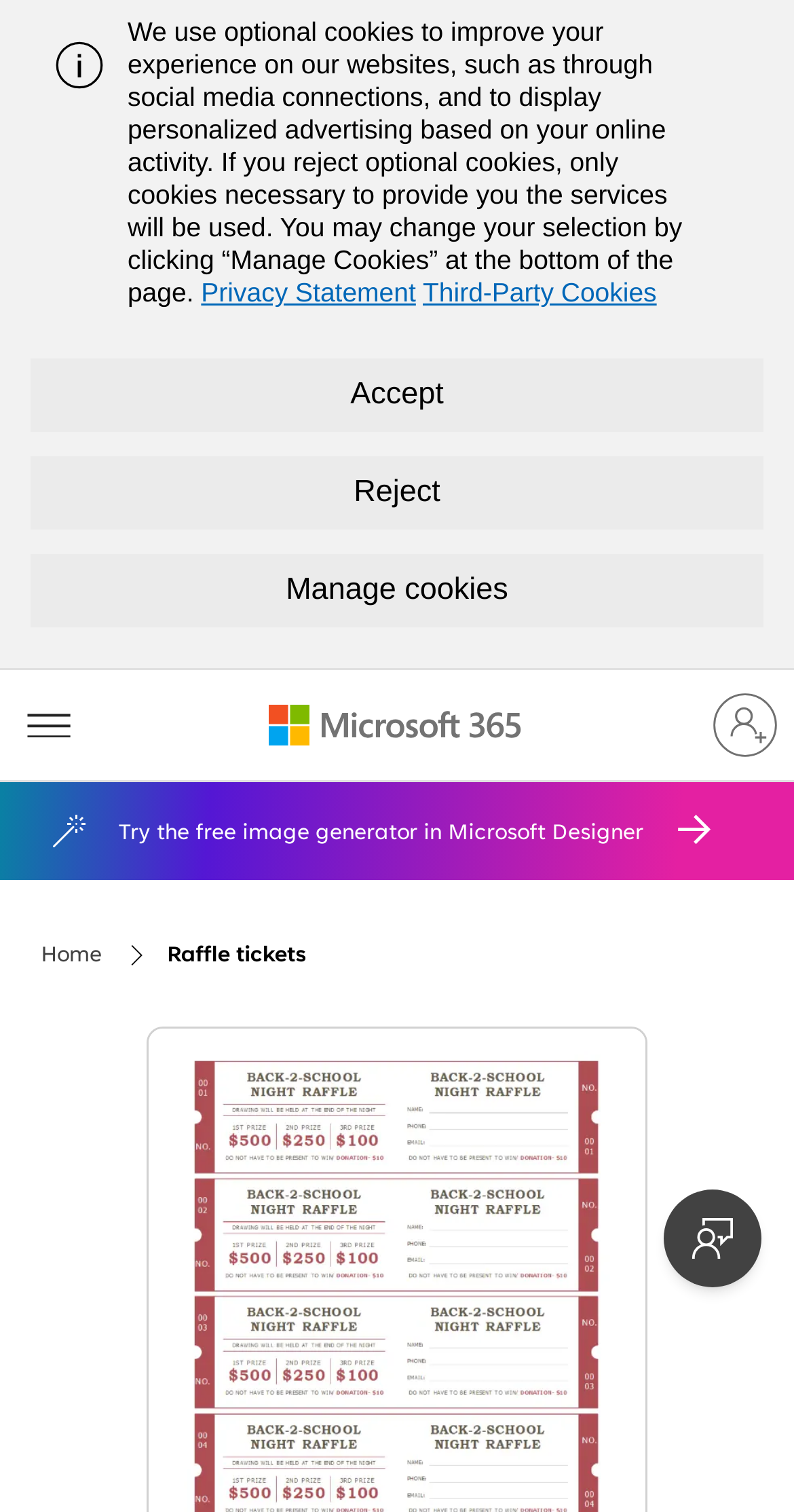How many buttons are on the top right?
Based on the image content, provide your answer in one word or a short phrase.

3